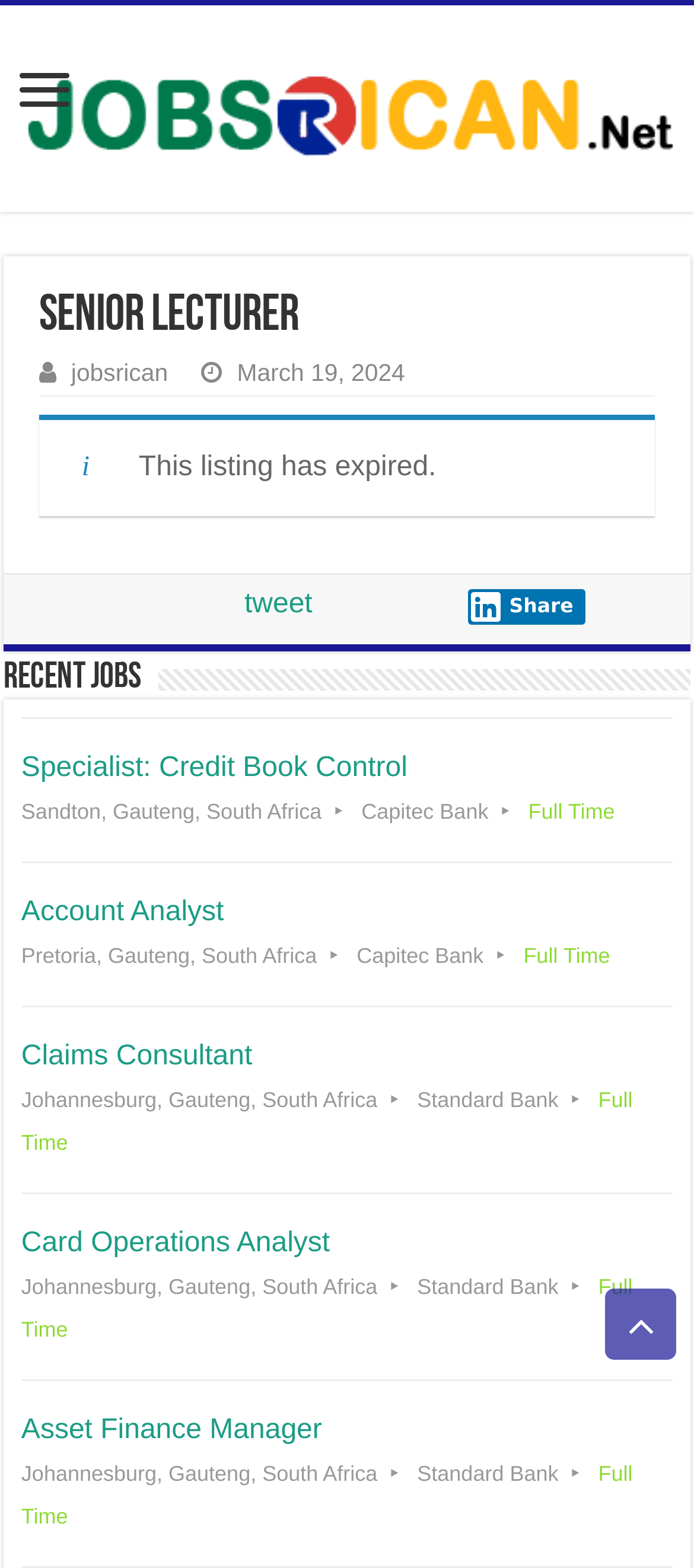Could you provide the bounding box coordinates for the portion of the screen to click to complete this instruction: "Apply for the Specialist: Credit Book Control job"?

[0.031, 0.459, 0.969, 0.549]